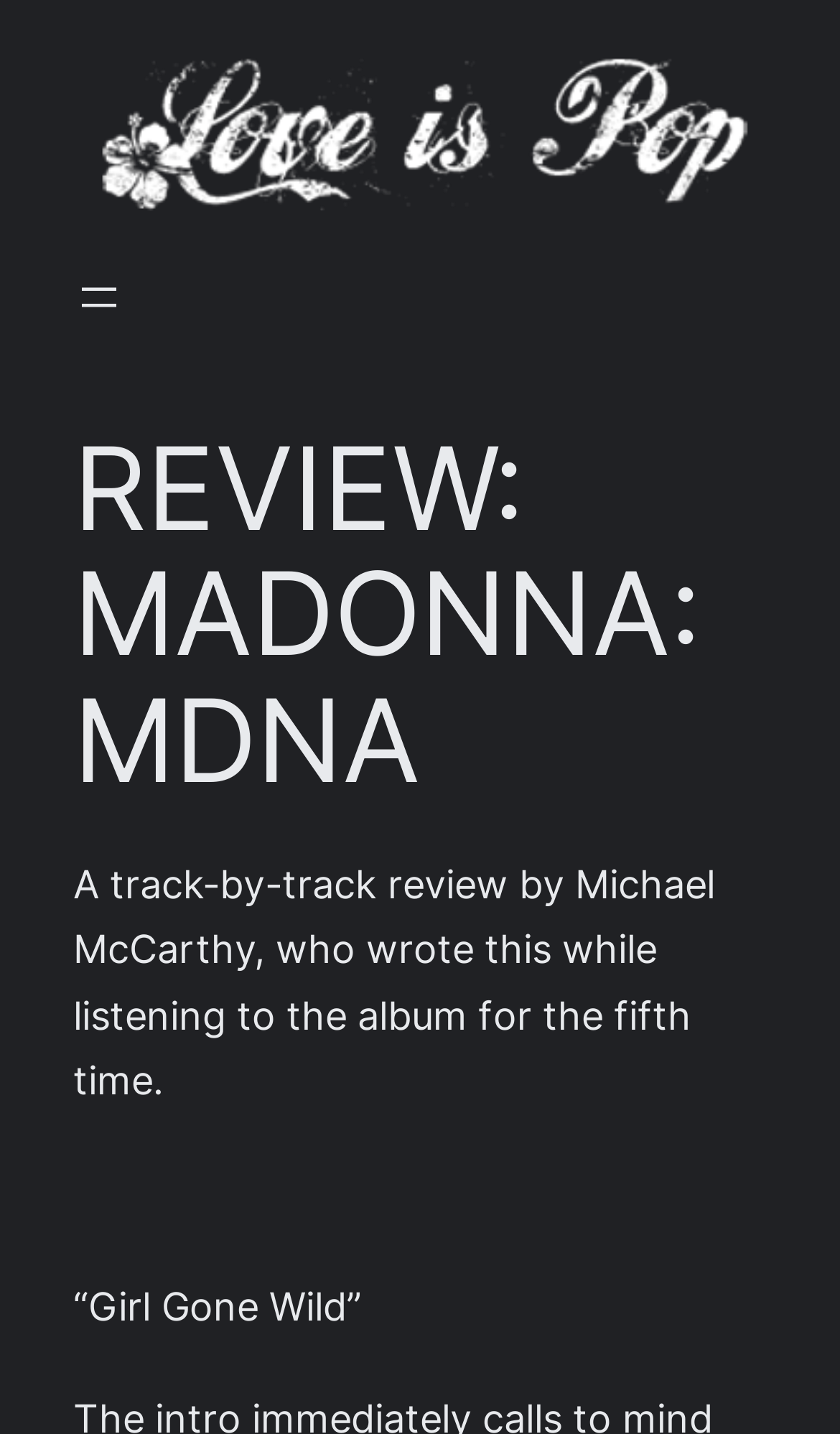Who wrote the track-by-track review?
Refer to the screenshot and answer in one word or phrase.

Michael McCarthy